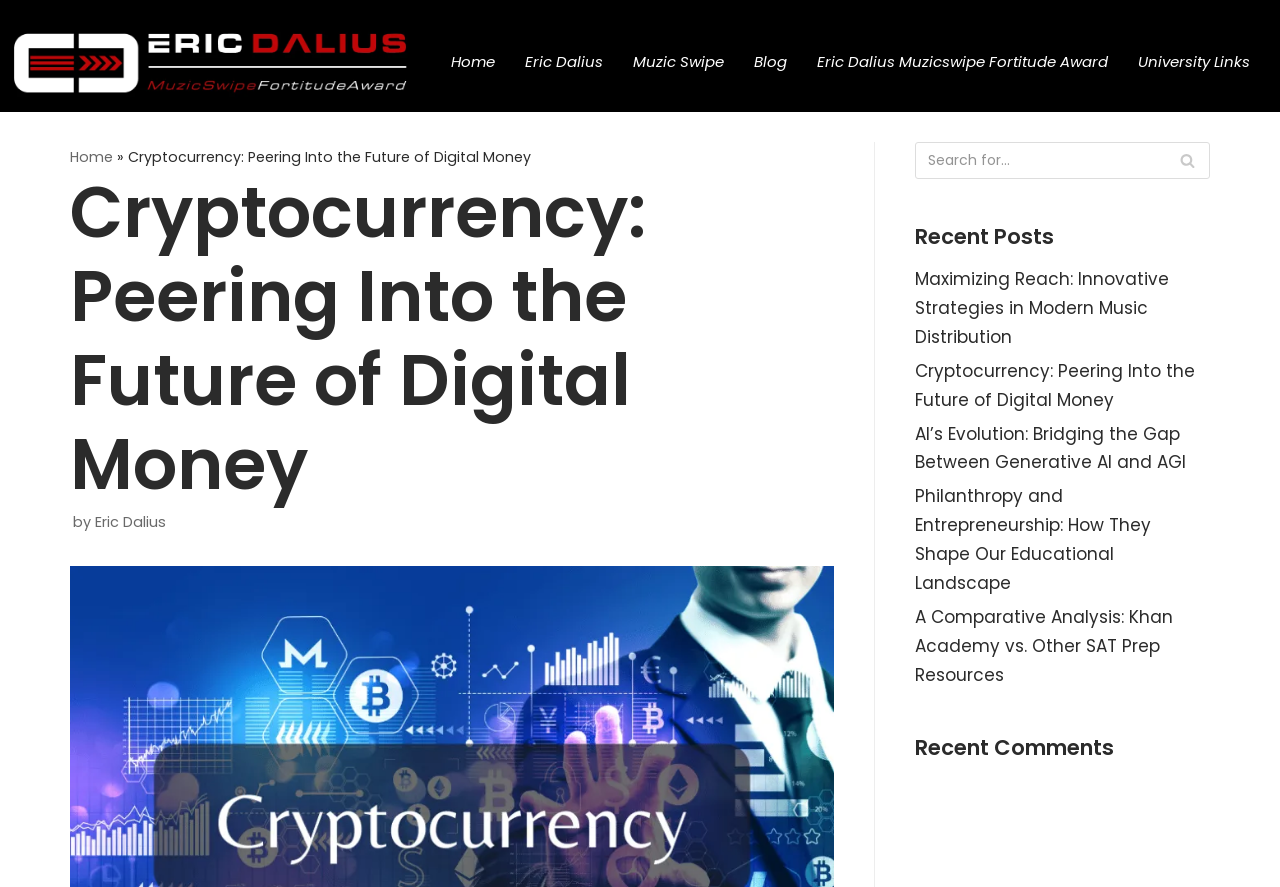Specify the bounding box coordinates of the region I need to click to perform the following instruction: "Read the 'Cryptocurrency: Peering Into the Future of Digital Money' article". The coordinates must be four float numbers in the range of 0 to 1, i.e., [left, top, right, bottom].

[0.055, 0.193, 0.652, 0.571]